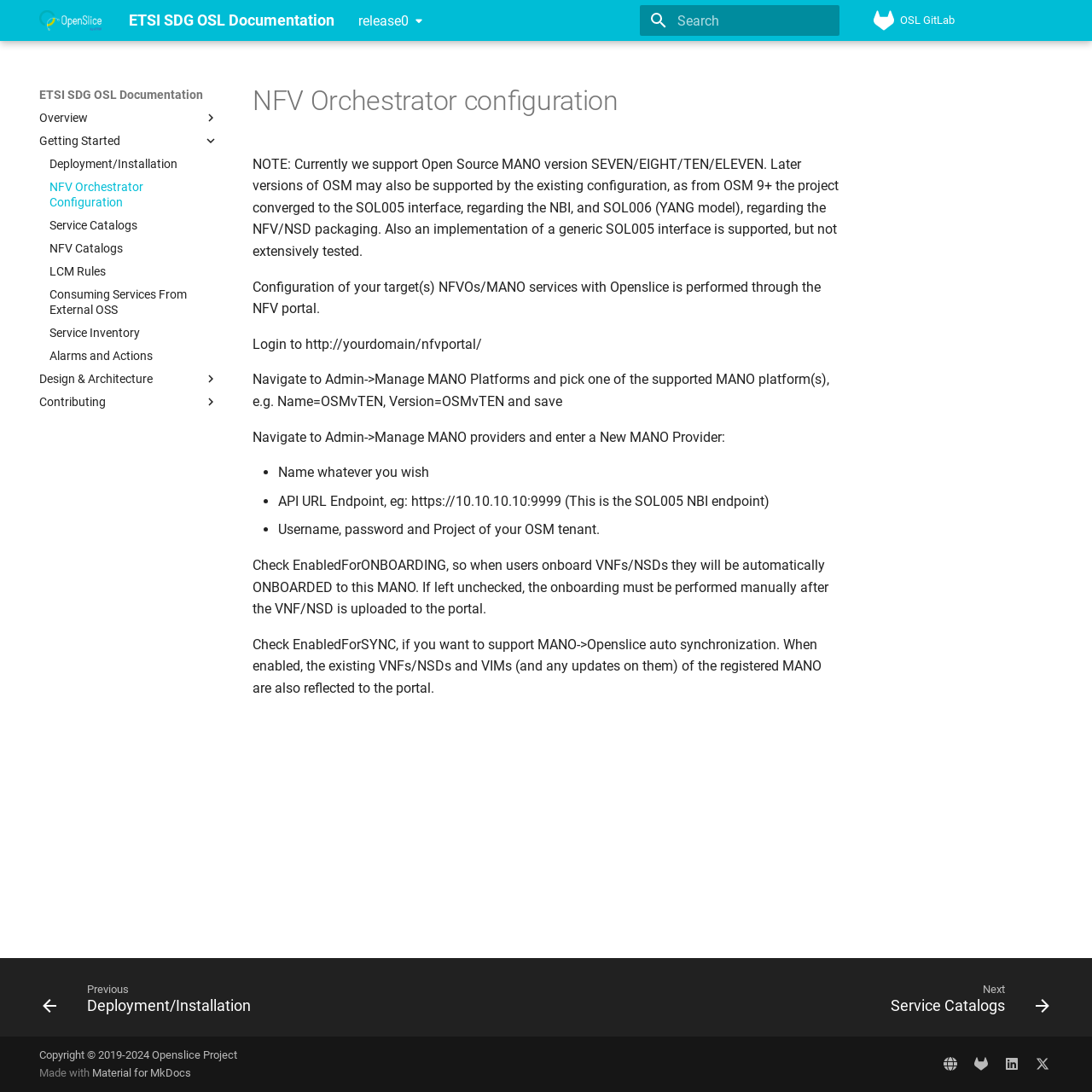Please find the bounding box coordinates of the clickable region needed to complete the following instruction: "Click the 'Back to top' button". The bounding box coordinates must consist of four float numbers between 0 and 1, i.e., [left, top, right, bottom].

[0.449, 0.053, 0.551, 0.084]